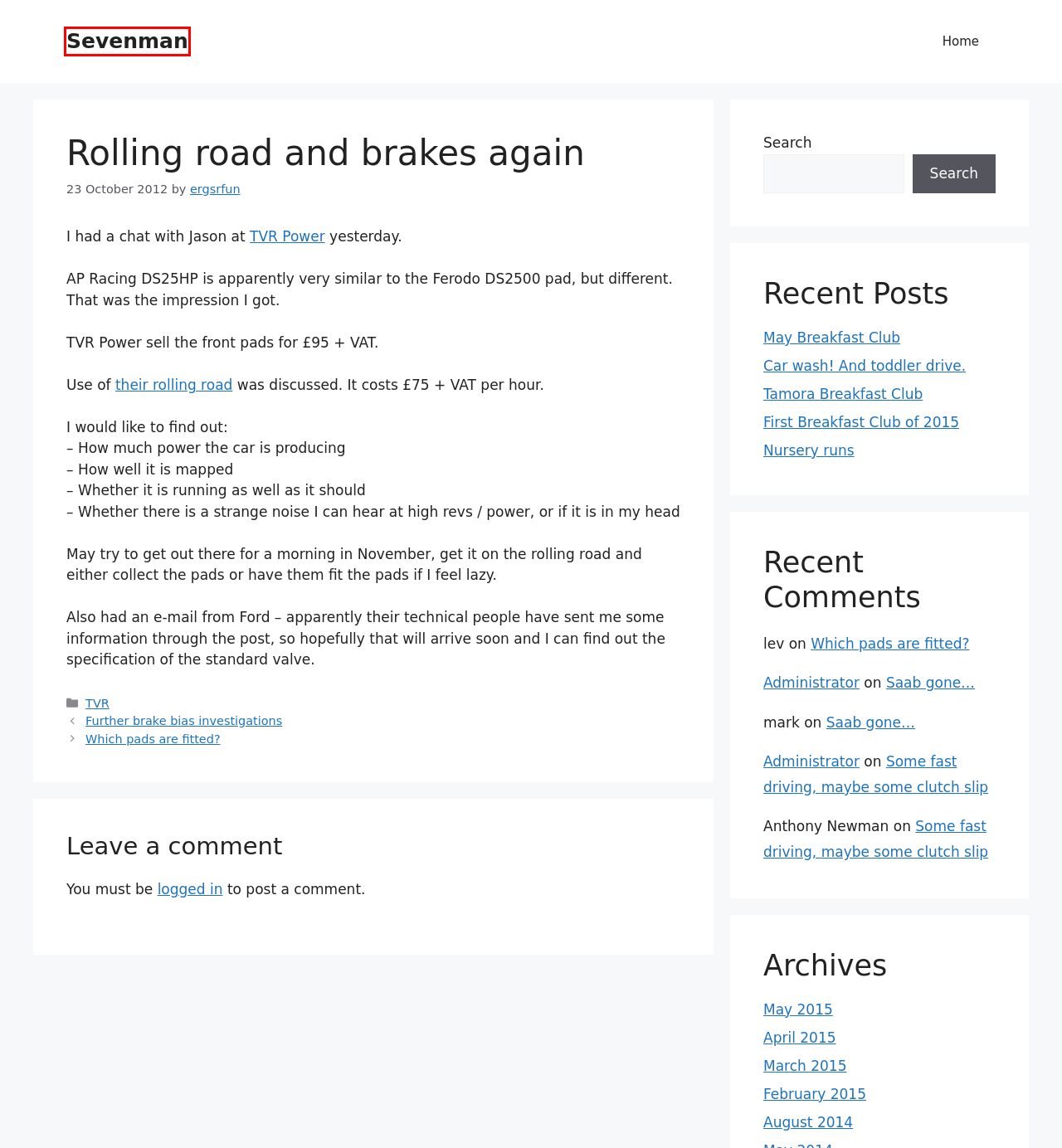Given a screenshot of a webpage with a red rectangle bounding box around a UI element, select the best matching webpage description for the new webpage that appears after clicking the highlighted element. The candidate descriptions are:
A. First Breakfast Club of 2015 – Sevenman
B. ergsrfun – Sevenman
C. May Breakfast Club – Sevenman
D. April 2015 – Sevenman
E. February 2015 – Sevenman
F. Tamora Breakfast Club – Sevenman
G. Sevenman – Just another WordPress site
H. August 2014 – Sevenman

G